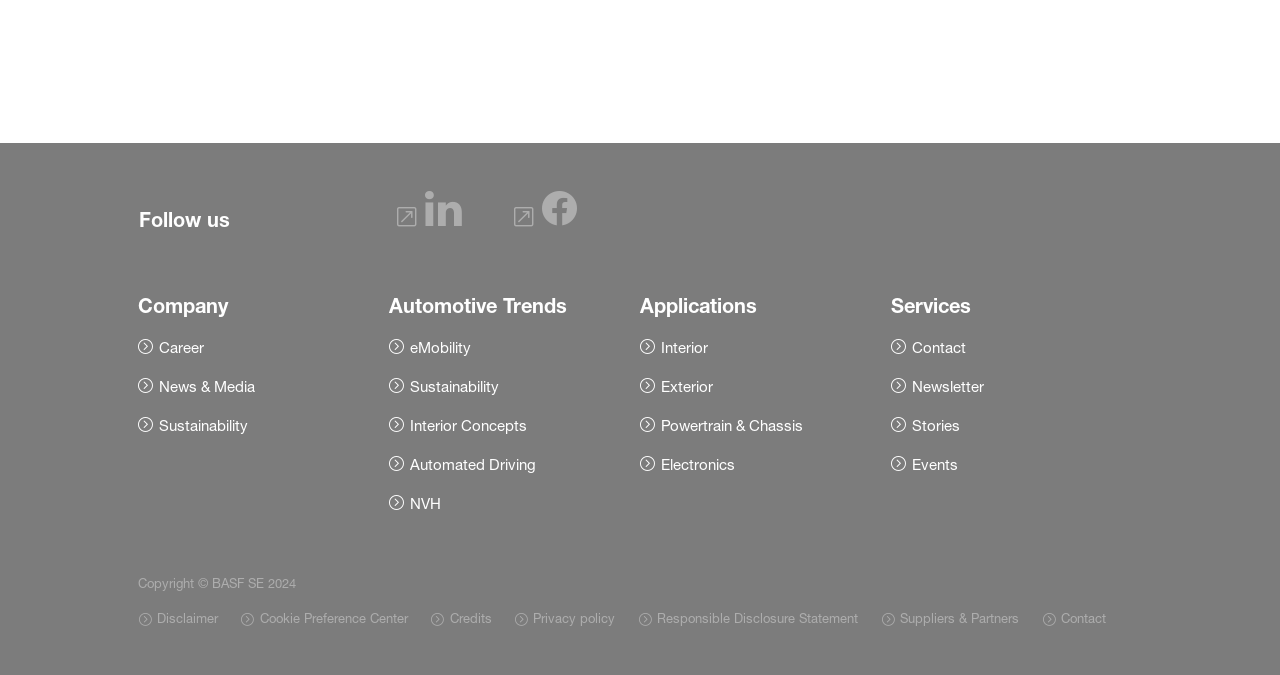How many categories are there under 'Company'?
Please provide a single word or phrase in response based on the screenshot.

3